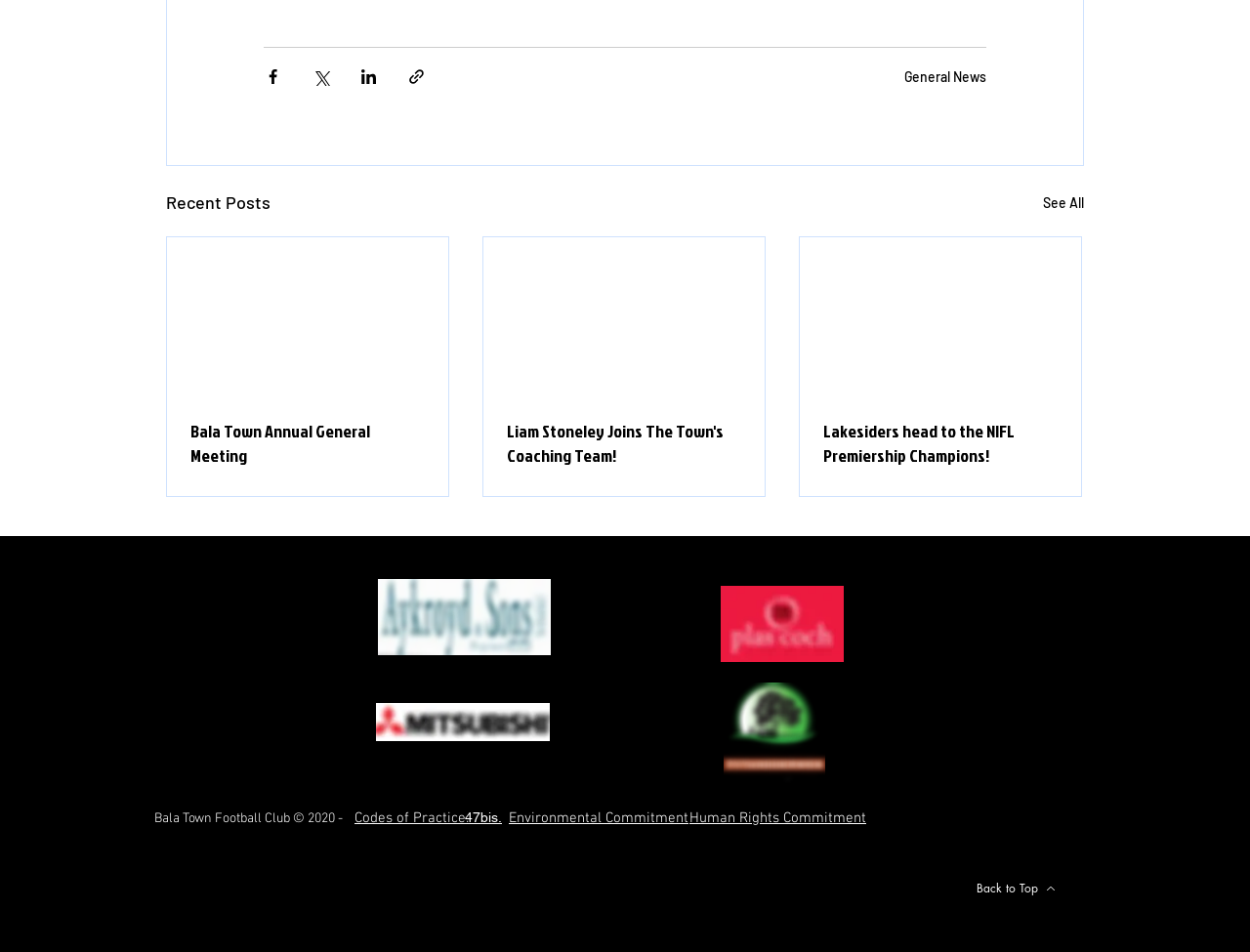Identify the bounding box coordinates necessary to click and complete the given instruction: "Go back to top".

[0.757, 0.913, 0.868, 0.954]